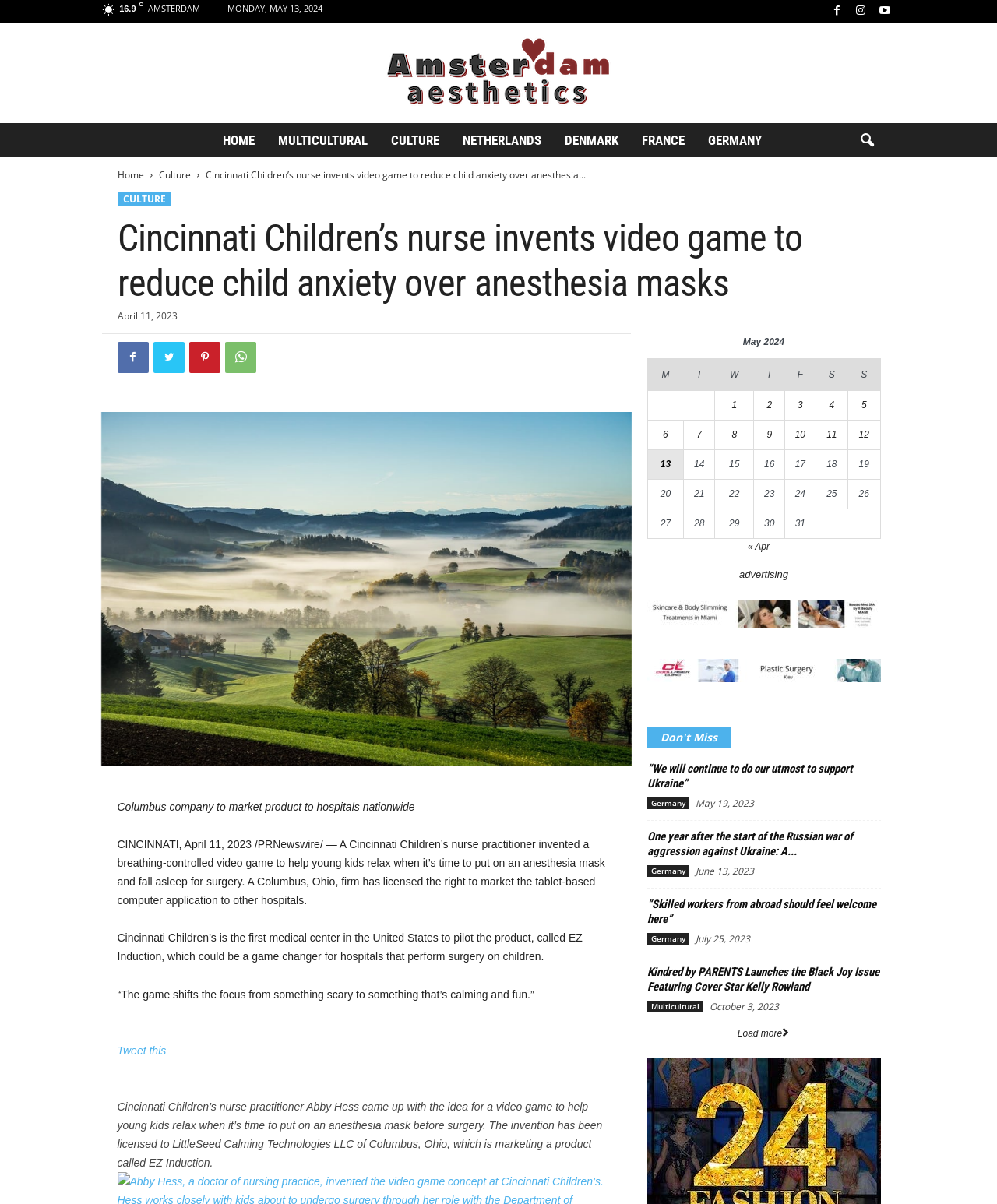Please predict the bounding box coordinates of the element's region where a click is necessary to complete the following instruction: "Search using the search icon". The coordinates should be represented by four float numbers between 0 and 1, i.e., [left, top, right, bottom].

[0.852, 0.103, 0.886, 0.132]